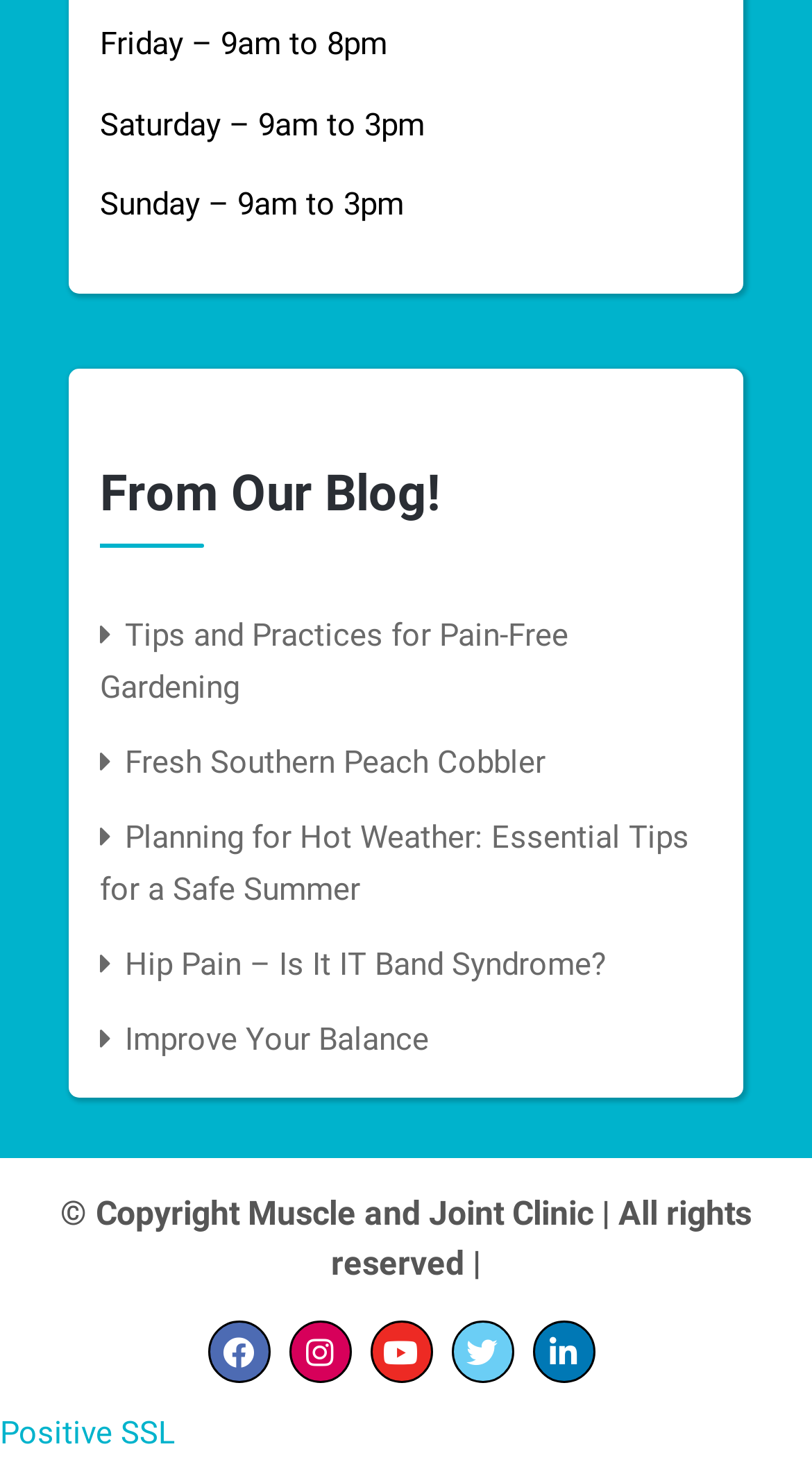Please give a succinct answer using a single word or phrase:
How many social media links are there at the bottom of the page?

5